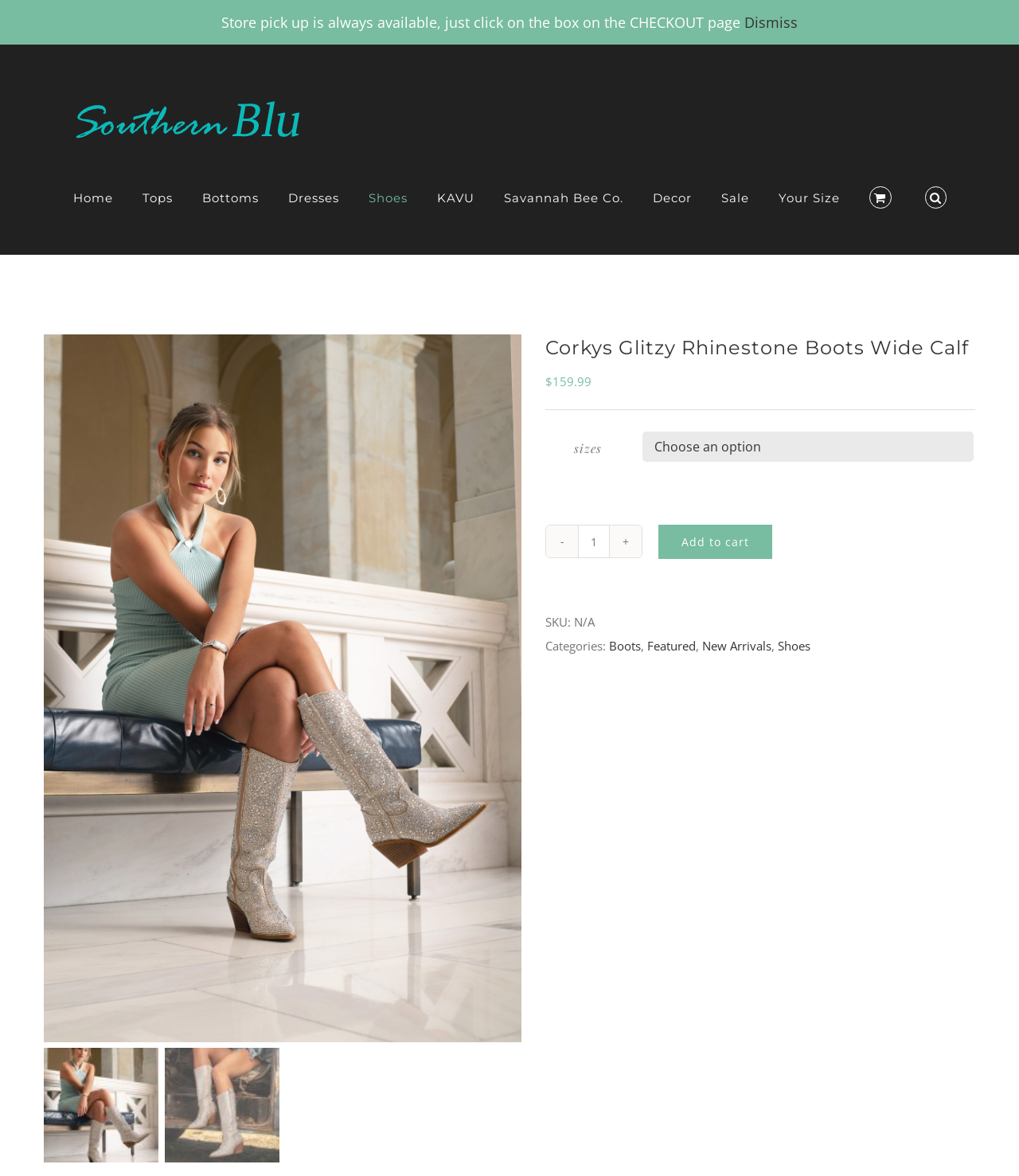Using the given element description, provide the bounding box coordinates (top-left x, top-left y, bottom-right x, bottom-right y) for the corresponding UI element in the screenshot: Savannah Bee Co.

[0.495, 0.14, 0.612, 0.196]